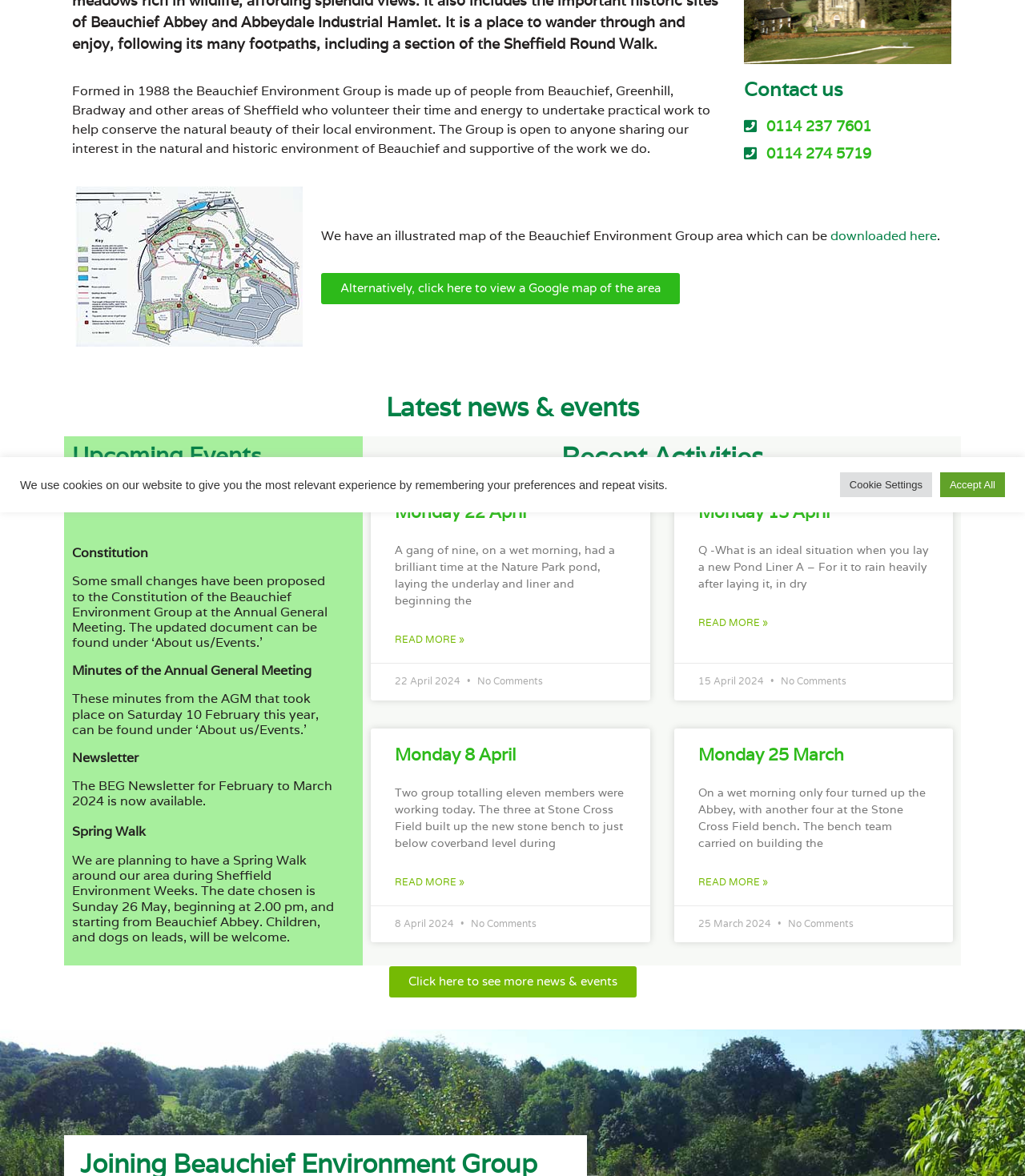Please find the bounding box for the following UI element description. Provide the coordinates in (top-left x, top-left y, bottom-right x, bottom-right y) format, with values between 0 and 1: Accept All

[0.917, 0.402, 0.98, 0.423]